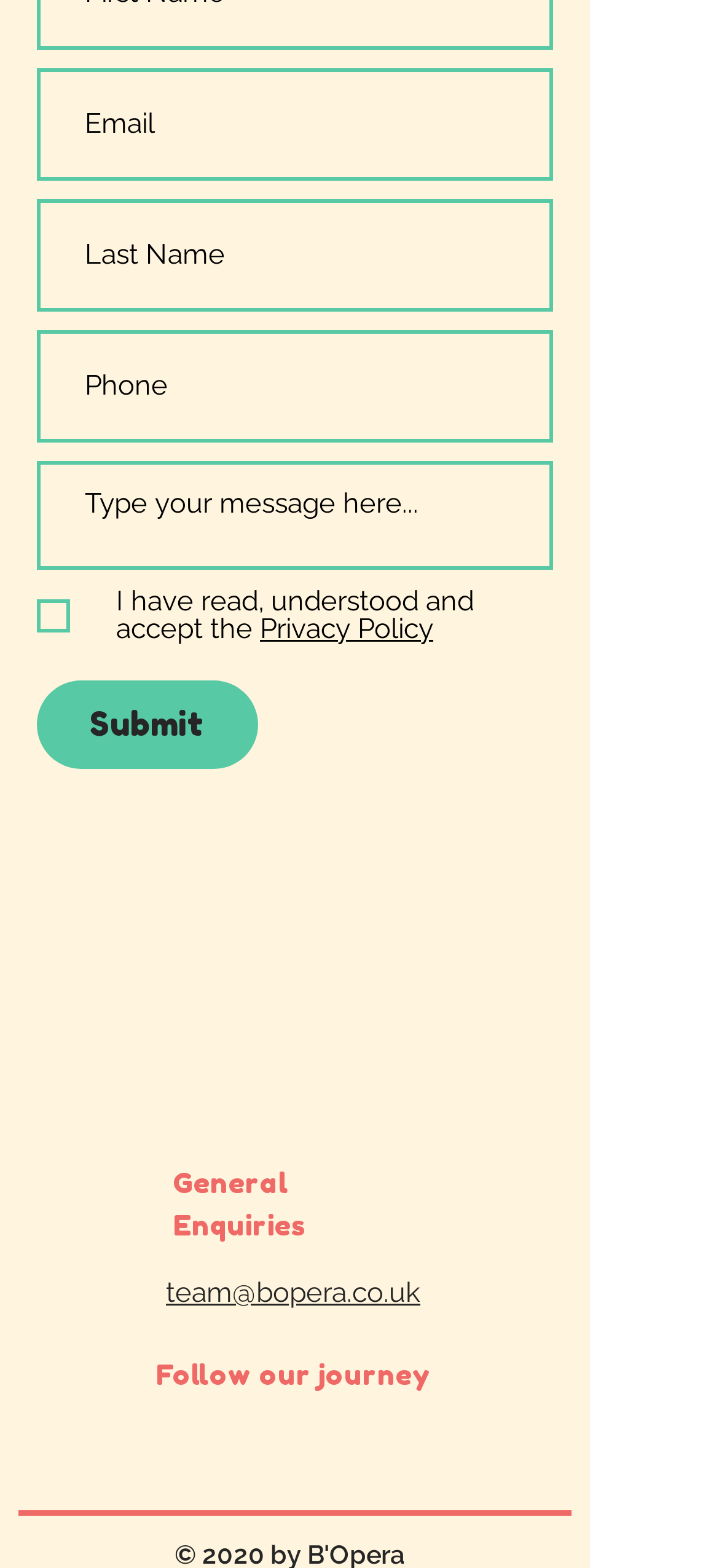Provide a one-word or short-phrase answer to the question:
What is the text above the 'team@bopera.co.uk' link?

General Enquiries